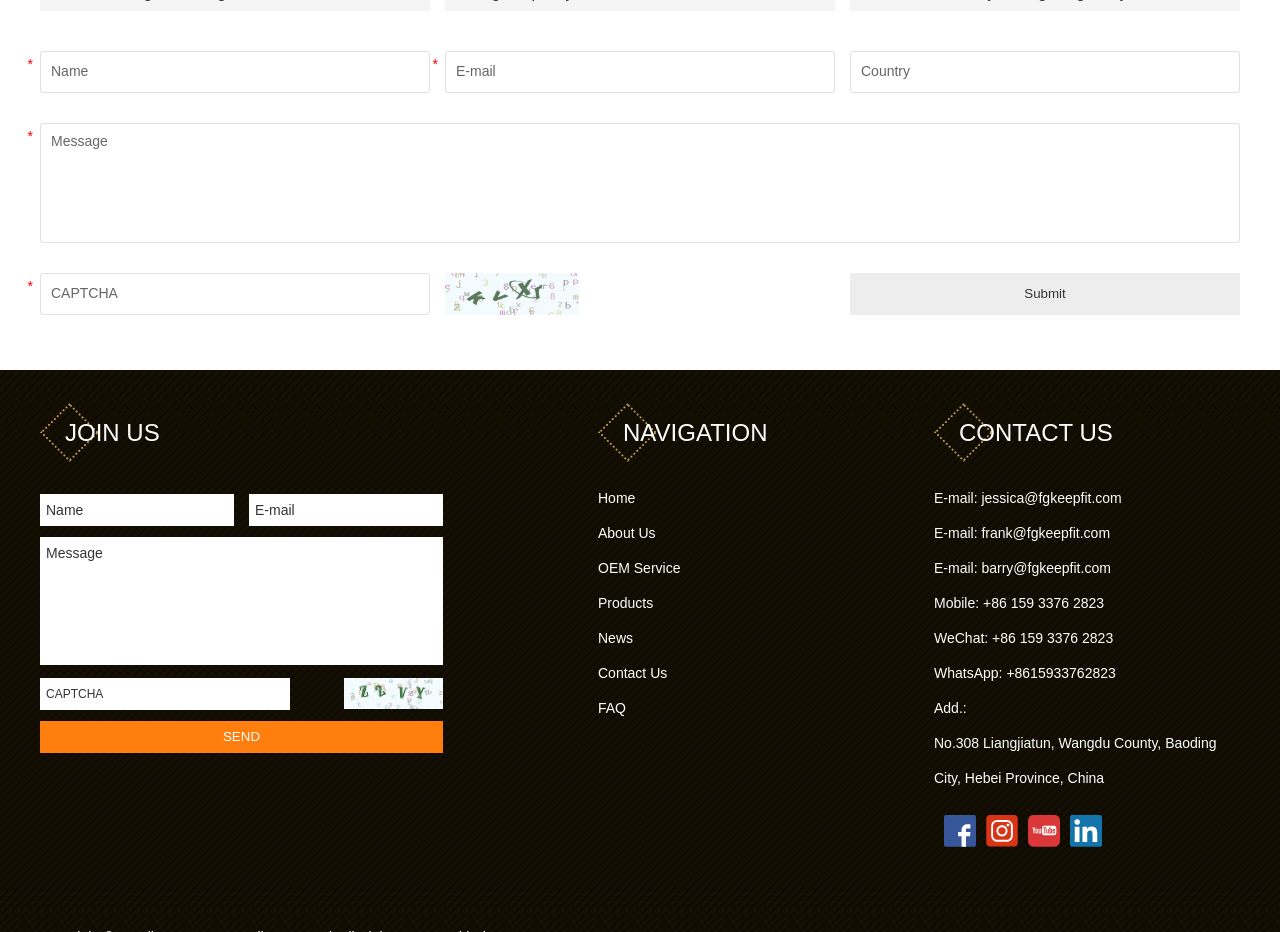Can you find the bounding box coordinates of the area I should click to execute the following instruction: "Click the Submit button"?

[0.664, 0.293, 0.969, 0.338]